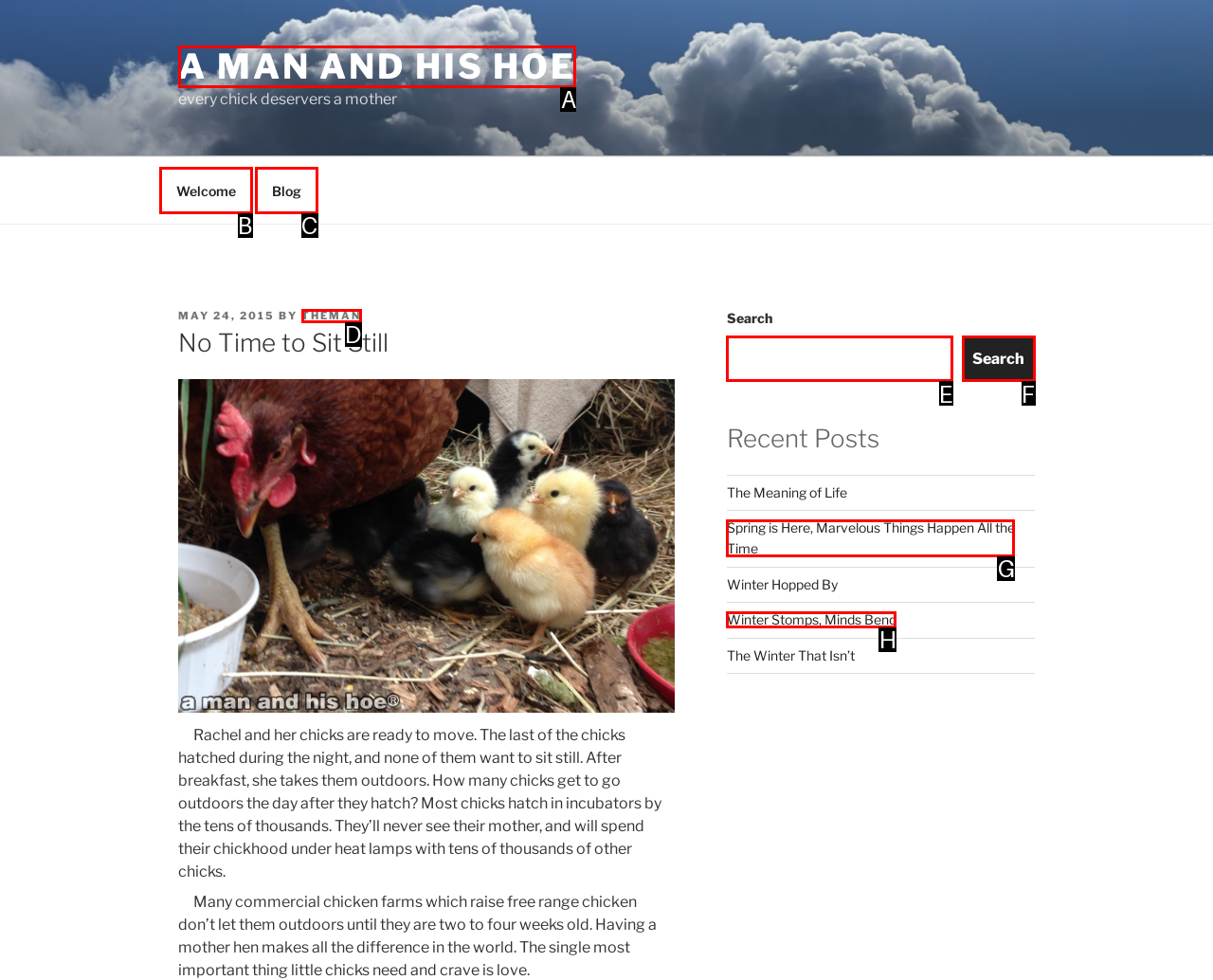Match the description: Blog to the correct HTML element. Provide the letter of your choice from the given options.

C